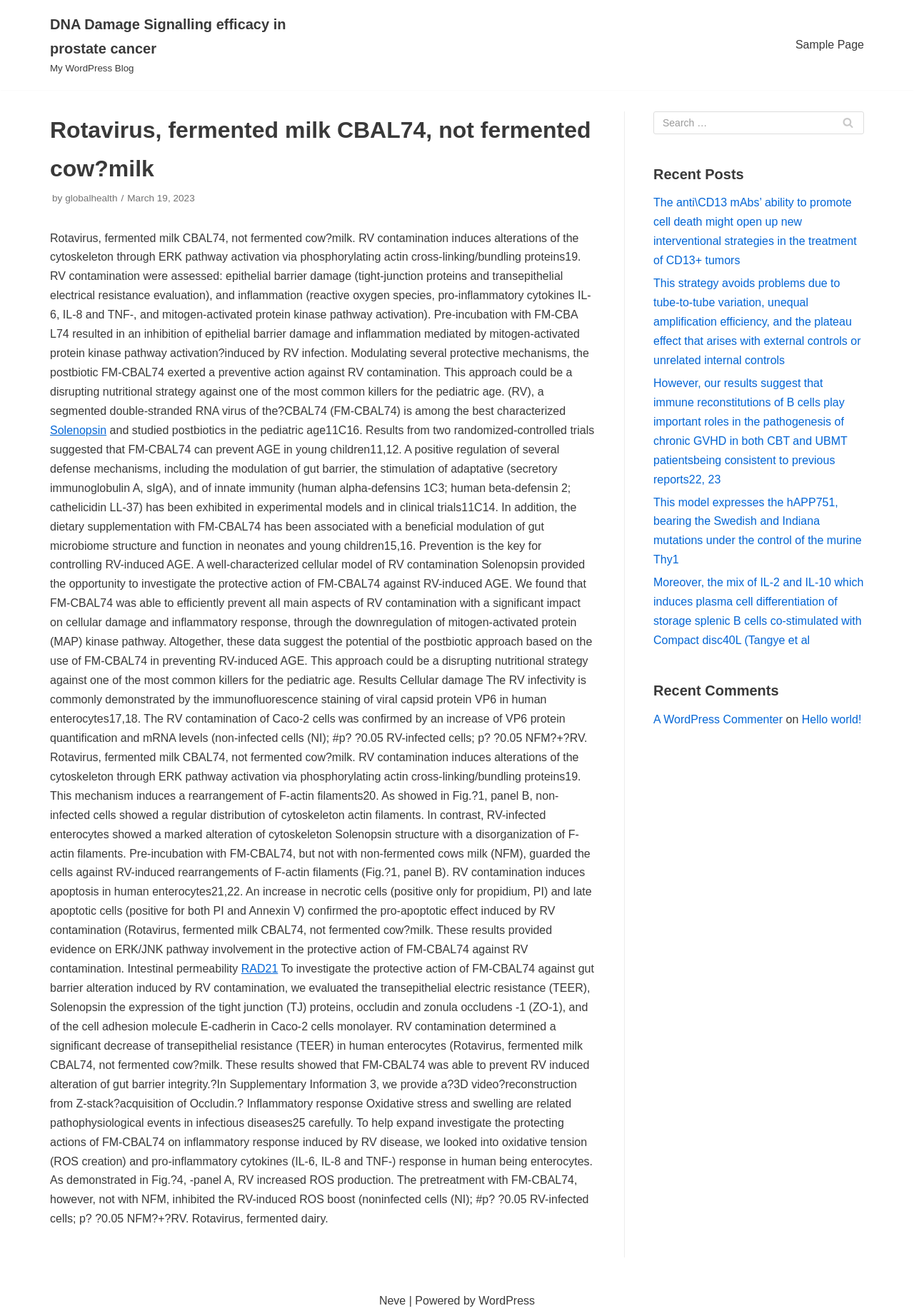Locate the bounding box coordinates of the element you need to click to accomplish the task described by this instruction: "Read the article 'Rotavirus, fermented milk CBAL74, not fermented cow?milk – DNA Damage Signalling efficacy in prostate cancer'".

[0.055, 0.085, 0.652, 0.143]